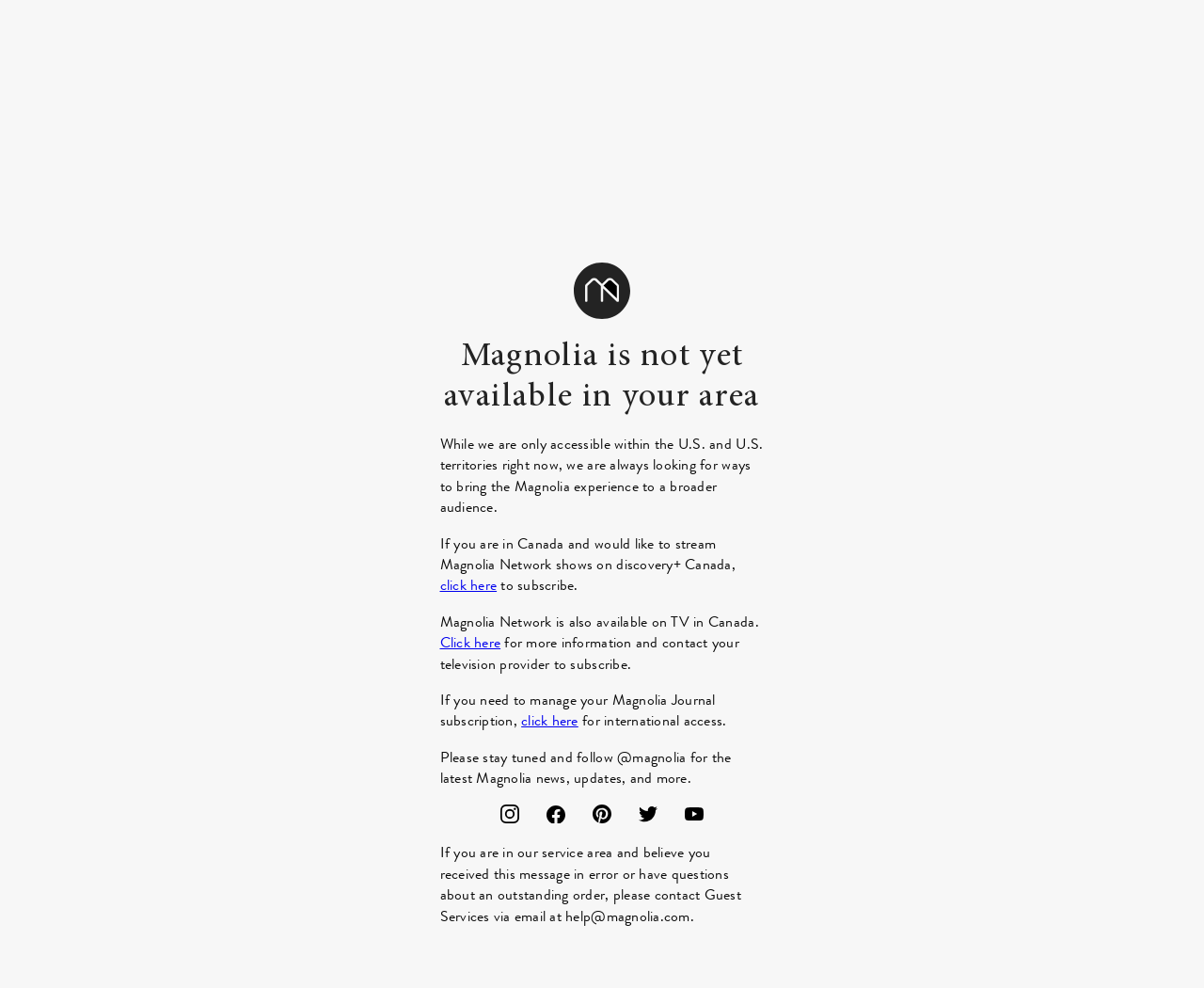Locate the UI element described by Click here and provide its bounding box coordinates. Use the format (top-left x, top-left y, bottom-right x, bottom-right y) with all values as floating point numbers between 0 and 1.

[0.365, 0.639, 0.416, 0.661]